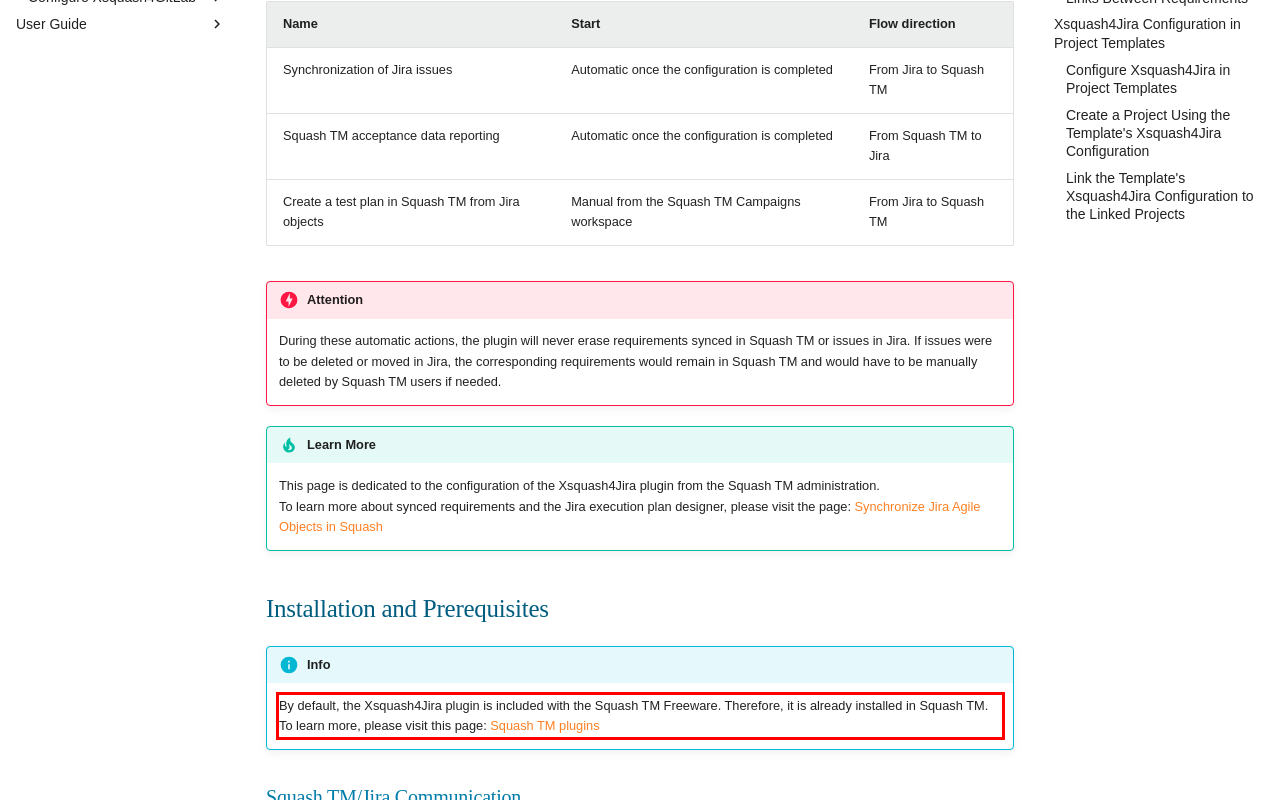Given a screenshot of a webpage, identify the red bounding box and perform OCR to recognize the text within that box.

By default, the Xsquash4Jira plugin is included with the Squash TM Freeware. Therefore, it is already installed in Squash TM. To learn more, please visit this page: Squash TM plugins